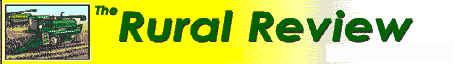Compose a detailed narrative for the image.

The image features the title logo of "The Rural Review," prominently displaying the name in a bold, green font against a bright yellow background. Accompanying the text is an illustration of a green agricultural vehicle, likely a tractor, set within a small rectangular frame. This logo represents a publication dedicated to topics relevant to rural life and agricultural practices, appealing to readers interested in farming news, tips, and community information. The vibrant colors and engaging design aim to capture attention and convey a sense of vitality associated with rural activities.